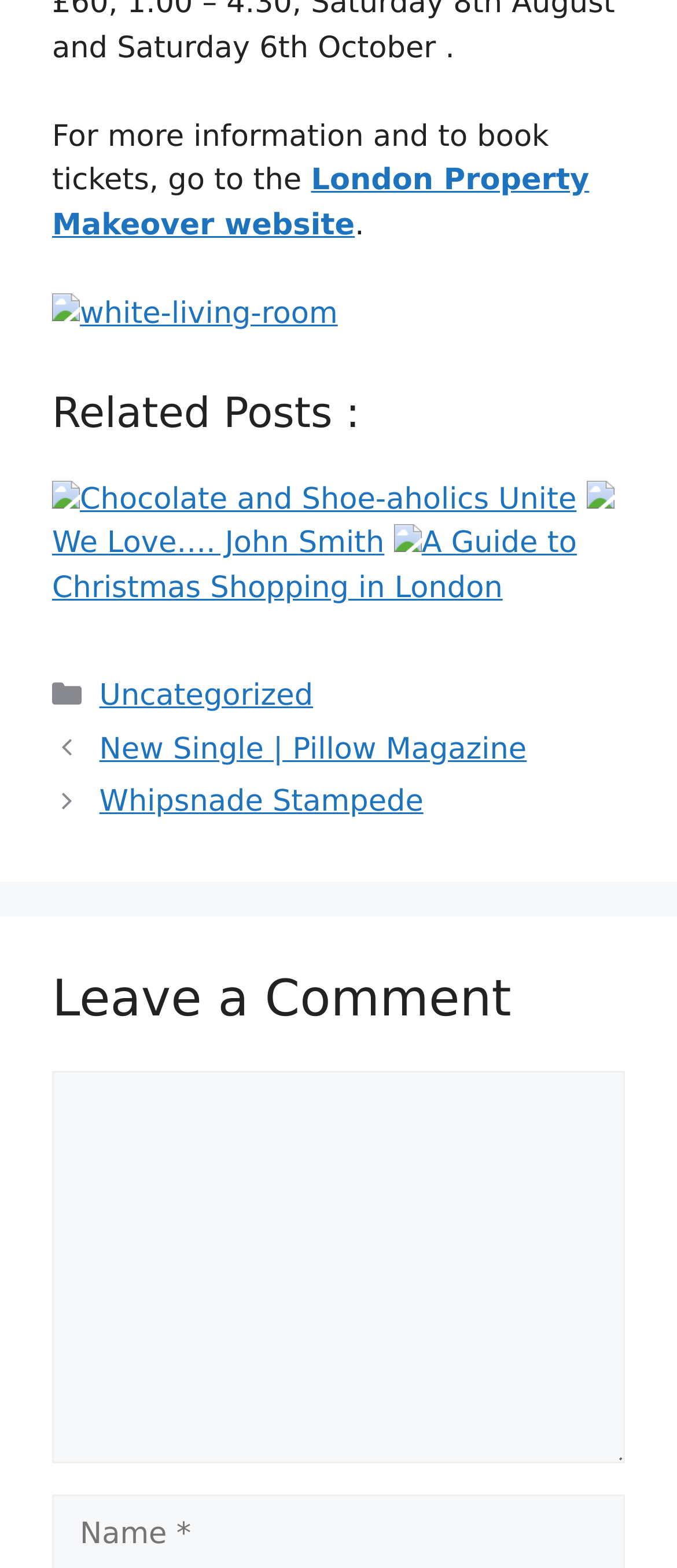Please identify the coordinates of the bounding box that should be clicked to fulfill this instruction: "go to the previous post".

[0.147, 0.467, 0.778, 0.489]